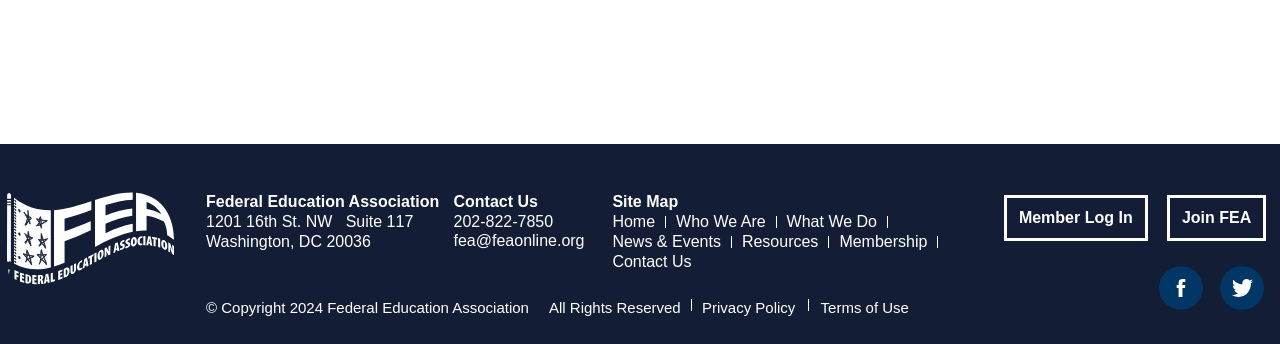Please specify the coordinates of the bounding box for the element that should be clicked to carry out this instruction: "Follow the Federal Education Association on Facebook". The coordinates must be four float numbers between 0 and 1, formatted as [left, top, right, bottom].

[0.905, 0.773, 0.94, 0.901]